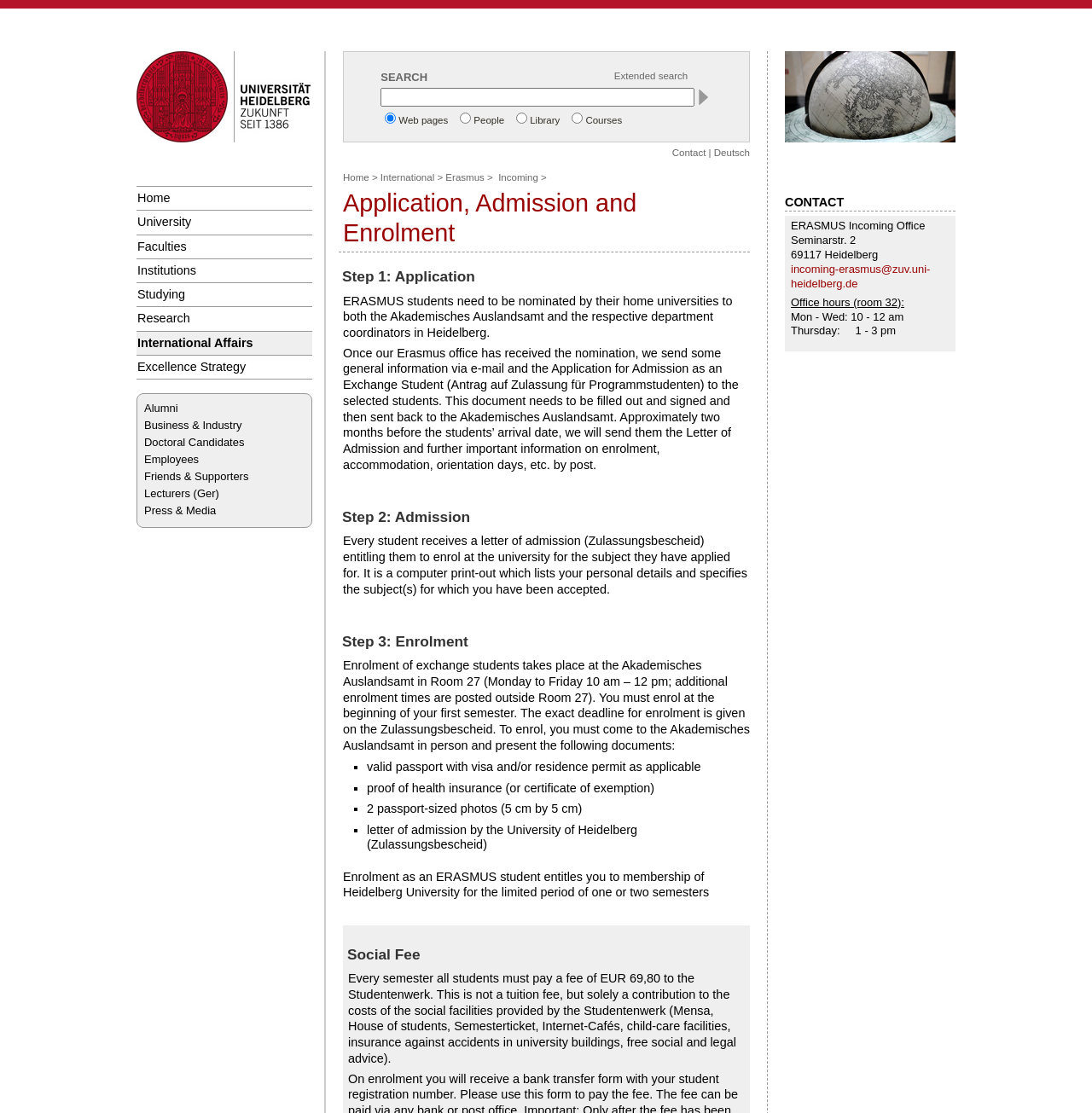Identify and provide the main heading of the webpage.

Application, Admission and Enrolment